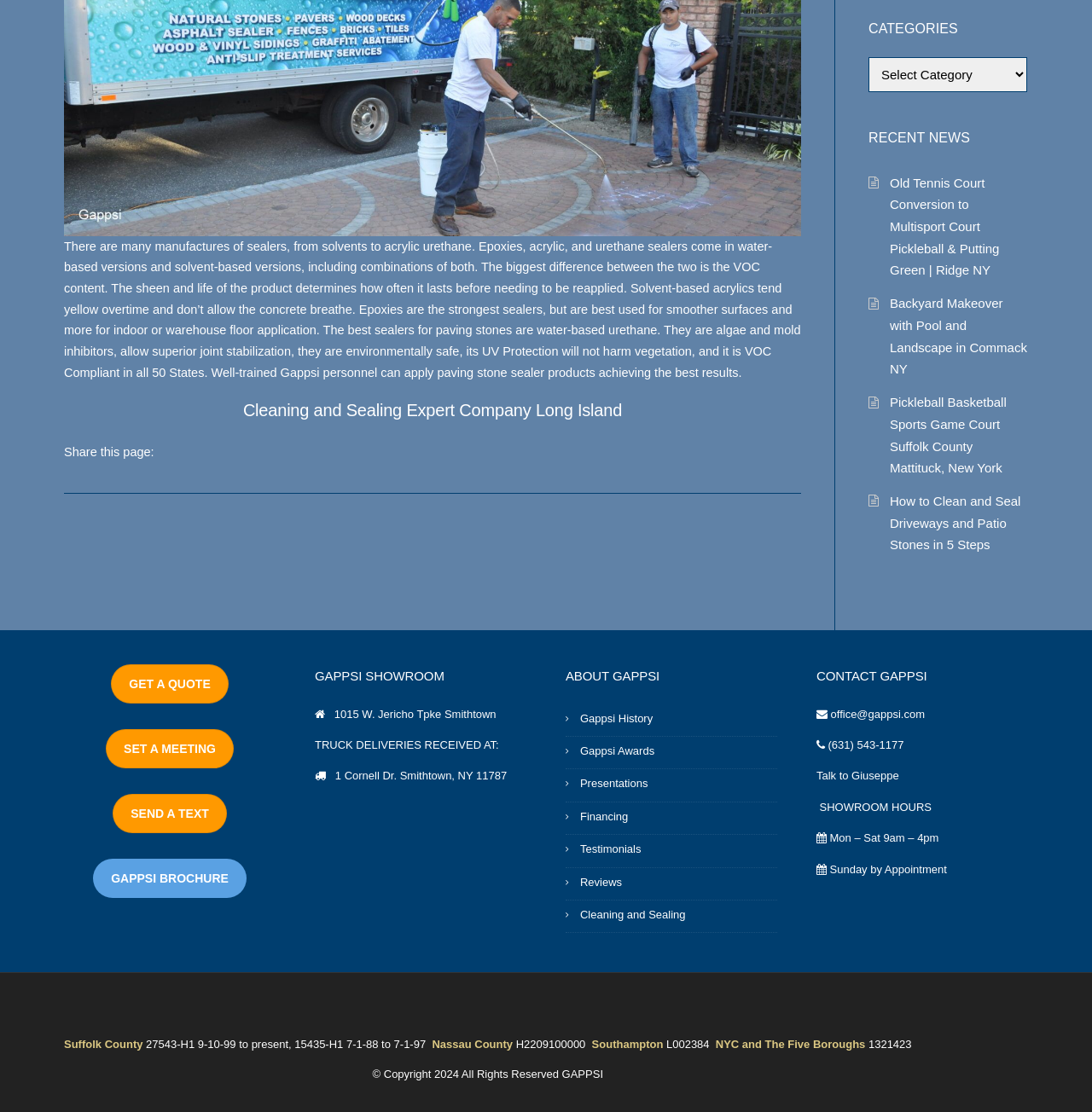Determine the bounding box coordinates of the clickable area required to perform the following instruction: "Contact us". The coordinates should be represented as four float numbers between 0 and 1: [left, top, right, bottom].

None